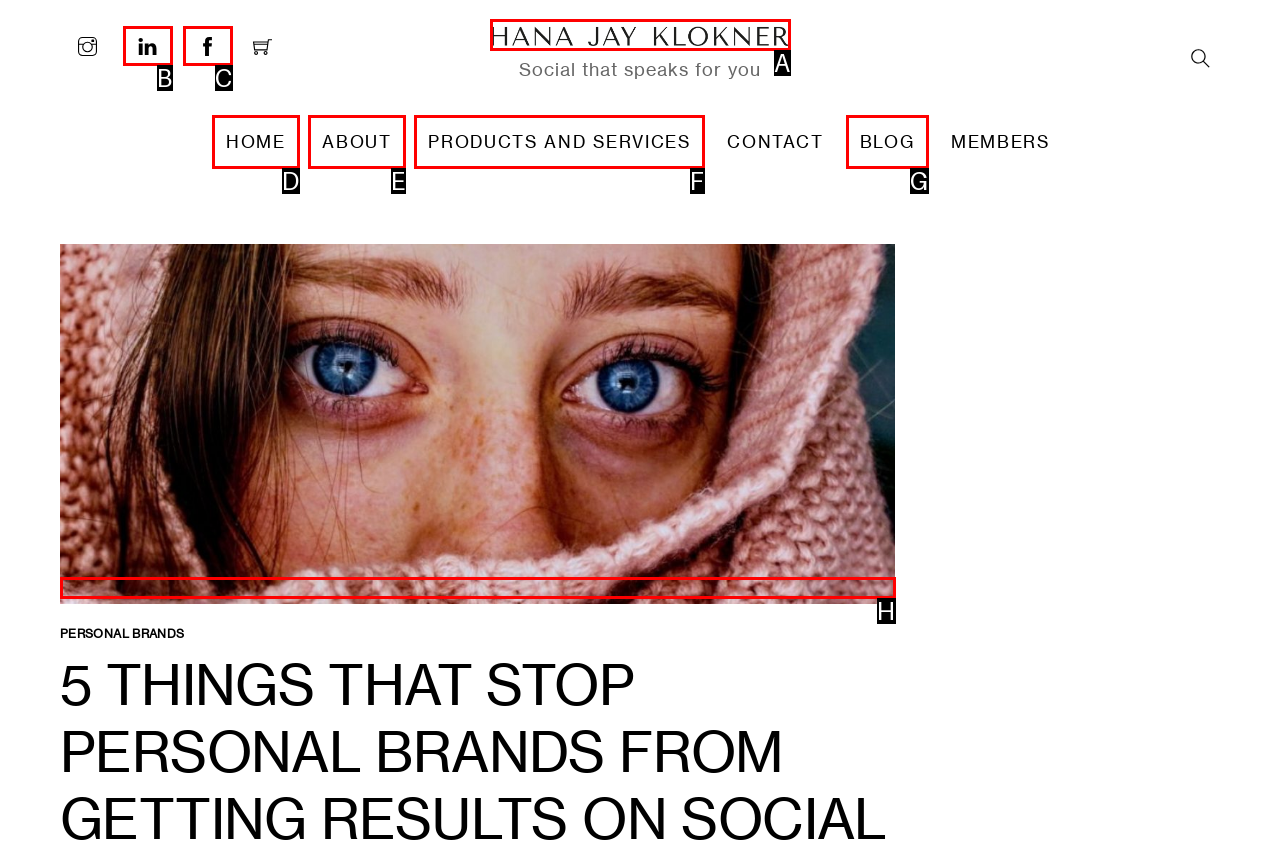Find the HTML element that matches the description provided: LinkedIn
Answer using the corresponding option letter.

B